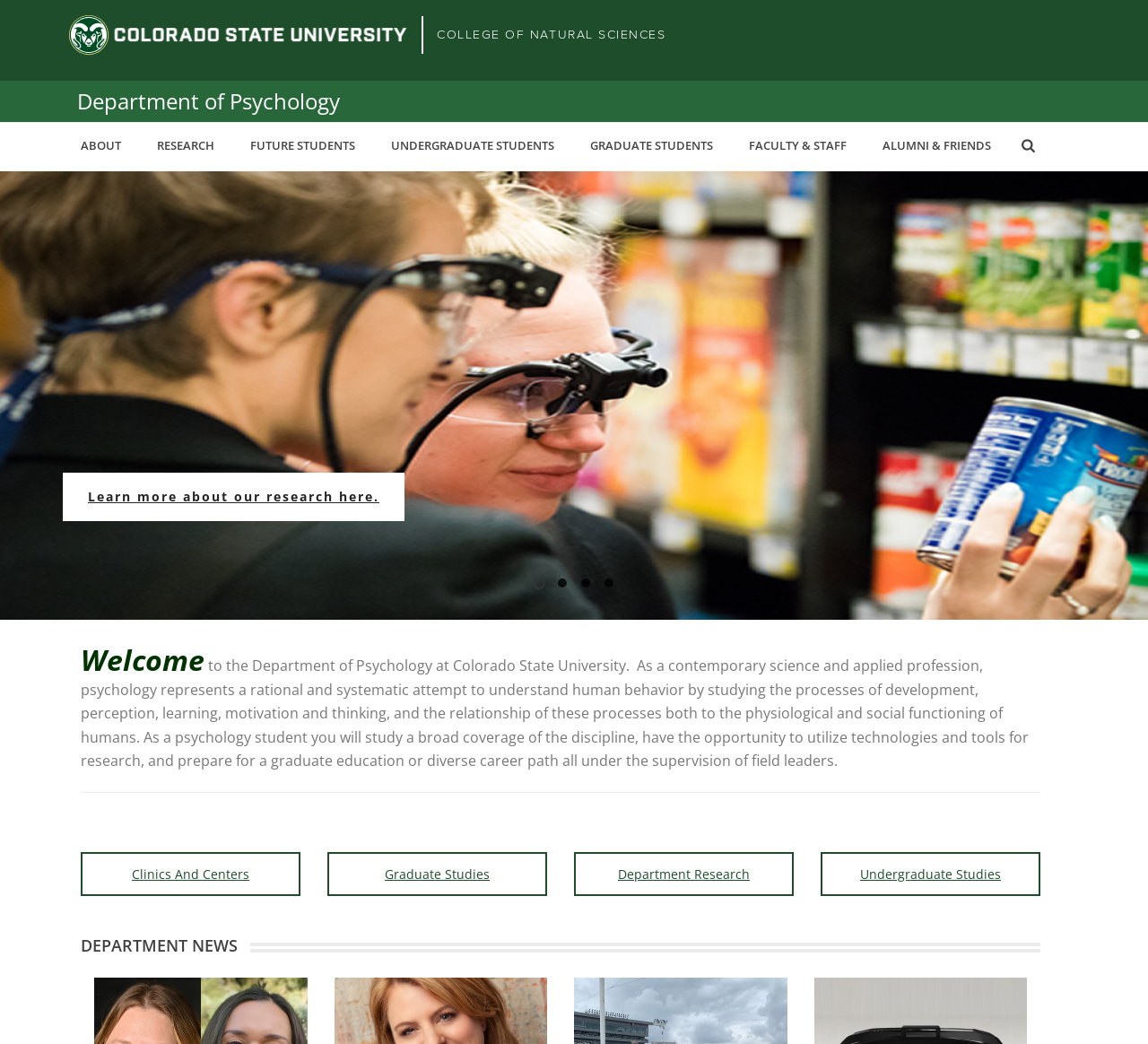Please answer the following question using a single word or phrase: 
What are the main areas of study in the department?

Clinics And Centers, Graduate Studies, etc.